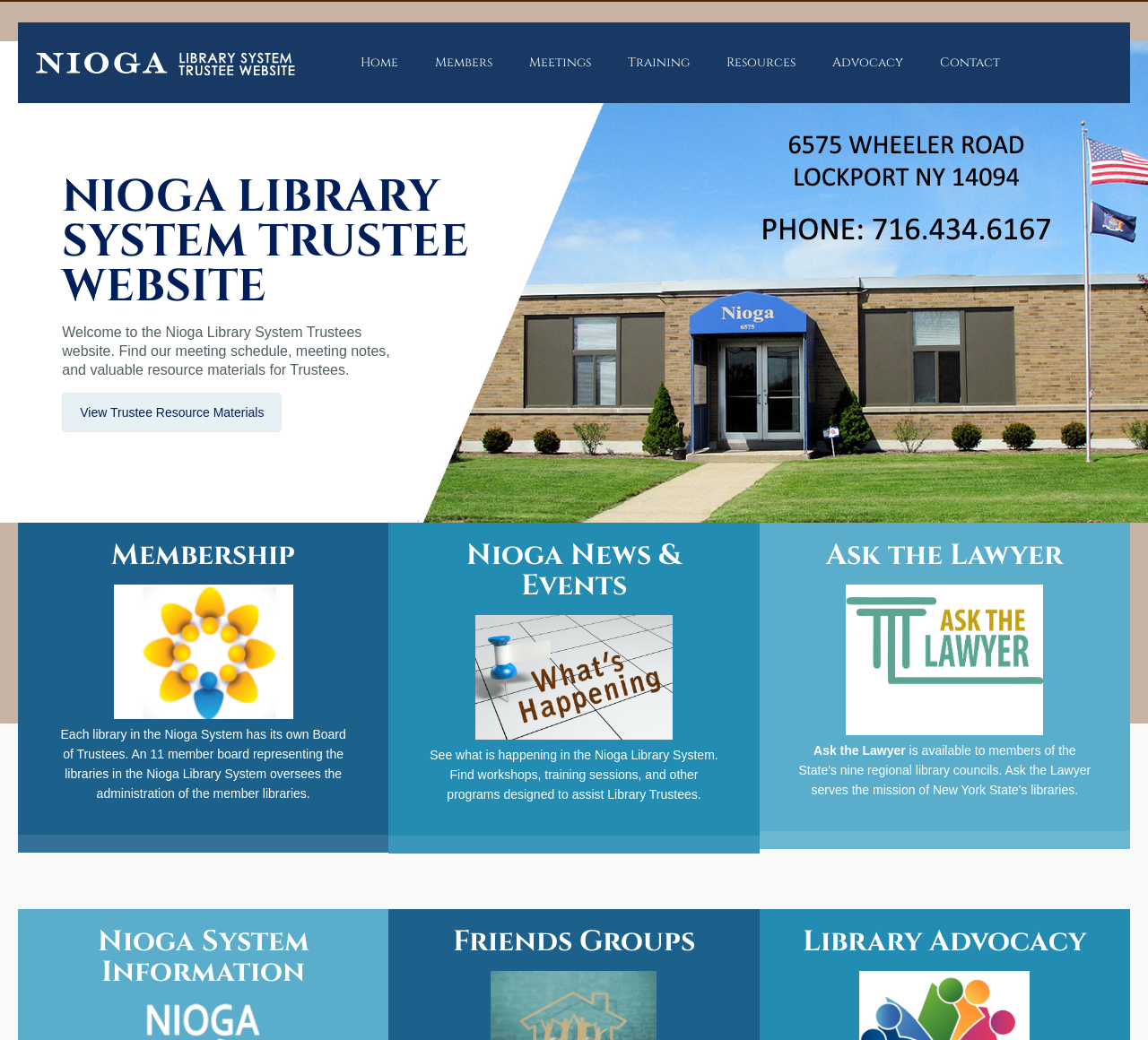Extract the bounding box coordinates for the UI element described as: "Ask the Lawyer".

[0.709, 0.714, 0.789, 0.728]